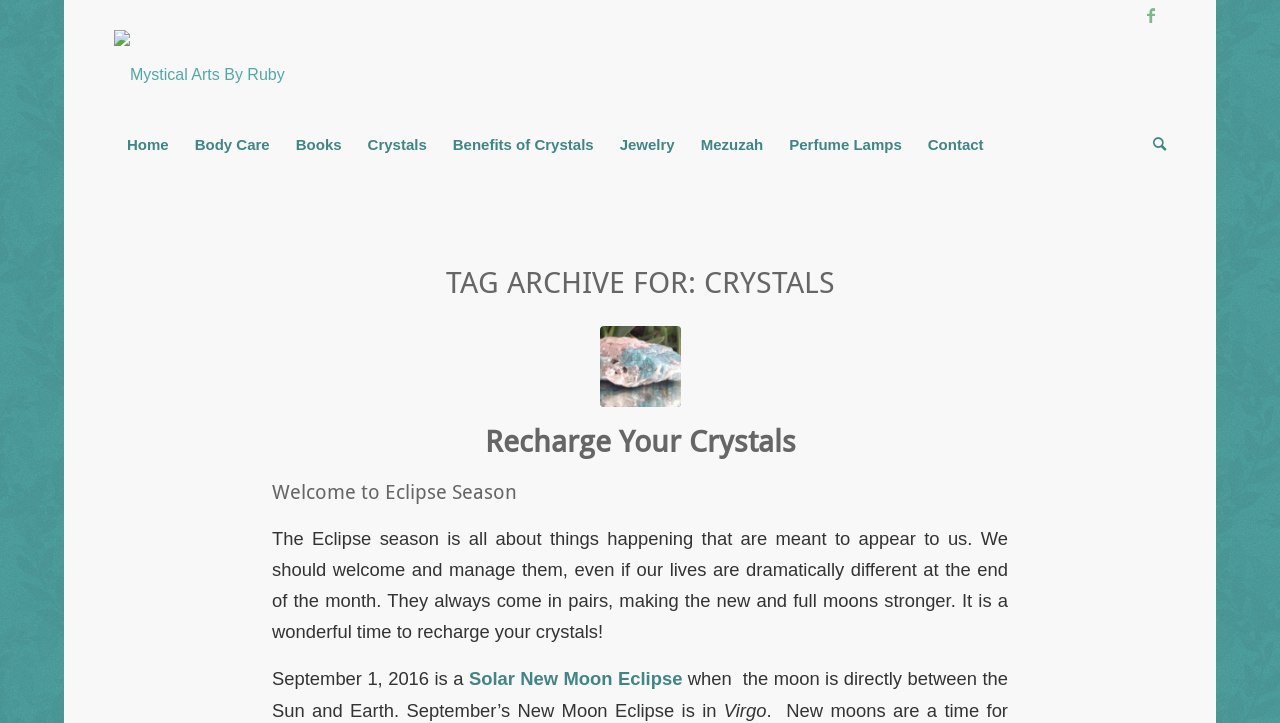Illustrate the webpage's structure and main components comprehensively.

The webpage is about Mystical Arts By Ruby, with a focus on crystals. At the top right corner, there is a link to Facebook. On the top left, there is a logo of Mystical Arts By Ruby, which is an image with a link to the homepage. Below the logo, there is a vertical menu with 11 items, including Home, Body Care, Books, Crystals, Benefits of Crystals, Jewelry, Mezuzah, Perfume Lamps, Contact, and Search.

The main content of the page is an archive of articles related to crystals. There is a heading "TAG ARCHIVE FOR: CRYSTALS" in the middle of the page. Below the heading, there is a link to an article about Amozonite Quartz Crystal, accompanied by an image.

Further down, there are two headings, "Recharge Your Crystals" and "Welcome to Eclipse Season". The second heading is followed by a paragraph of text discussing the Eclipse season and its significance. The text is divided into several static text elements, but it appears to be a single paragraph. The text mentions the importance of welcoming and managing changes during the Eclipse season and the benefits of recharging crystals. The paragraph is dated September 1, 2016, and mentions a Solar New Moon Eclipse in Virgo.